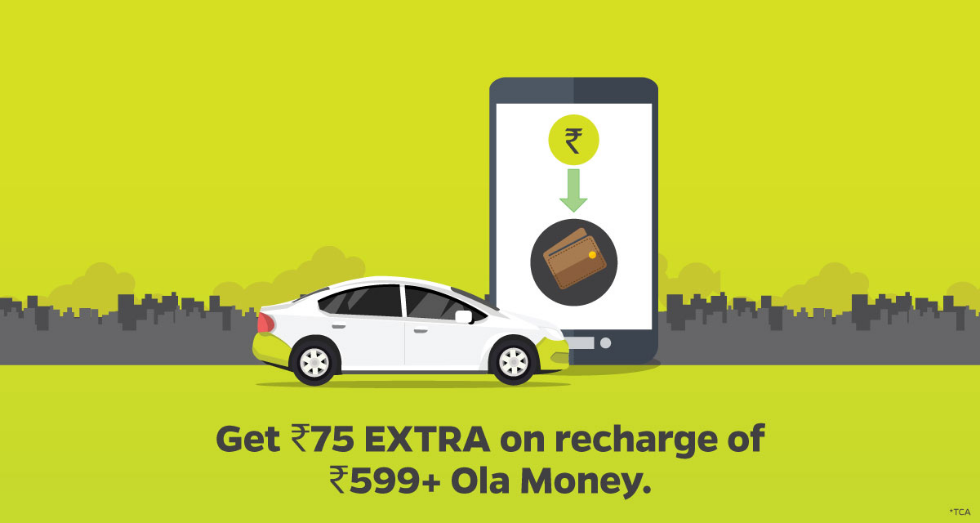What is the symbol displayed on the mobile phone graphic?
Offer a detailed and exhaustive answer to the question.

The caption describes the mobile phone graphic as displaying an upward dollar symbol with an arrow, indicating the money transfer or recharge process.